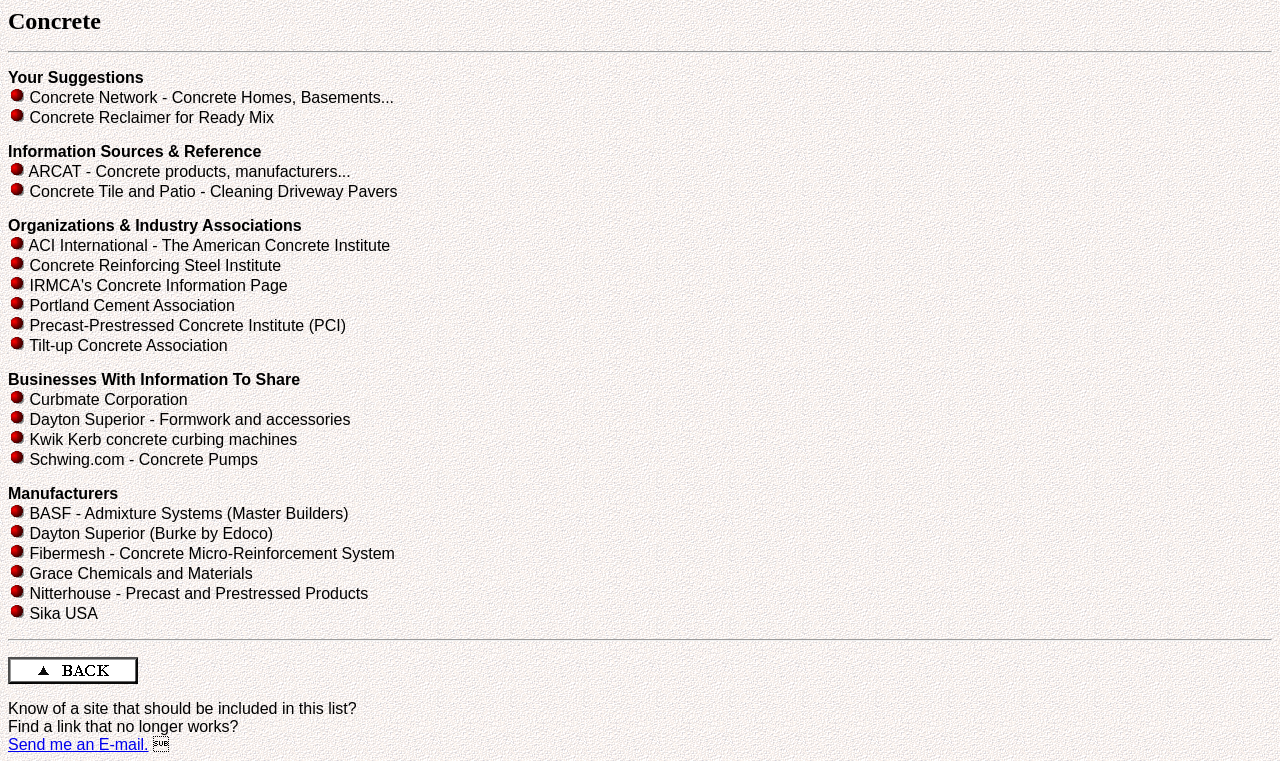Find the bounding box coordinates of the clickable area that will achieve the following instruction: "Send an email to report a broken link".

[0.006, 0.967, 0.116, 0.989]